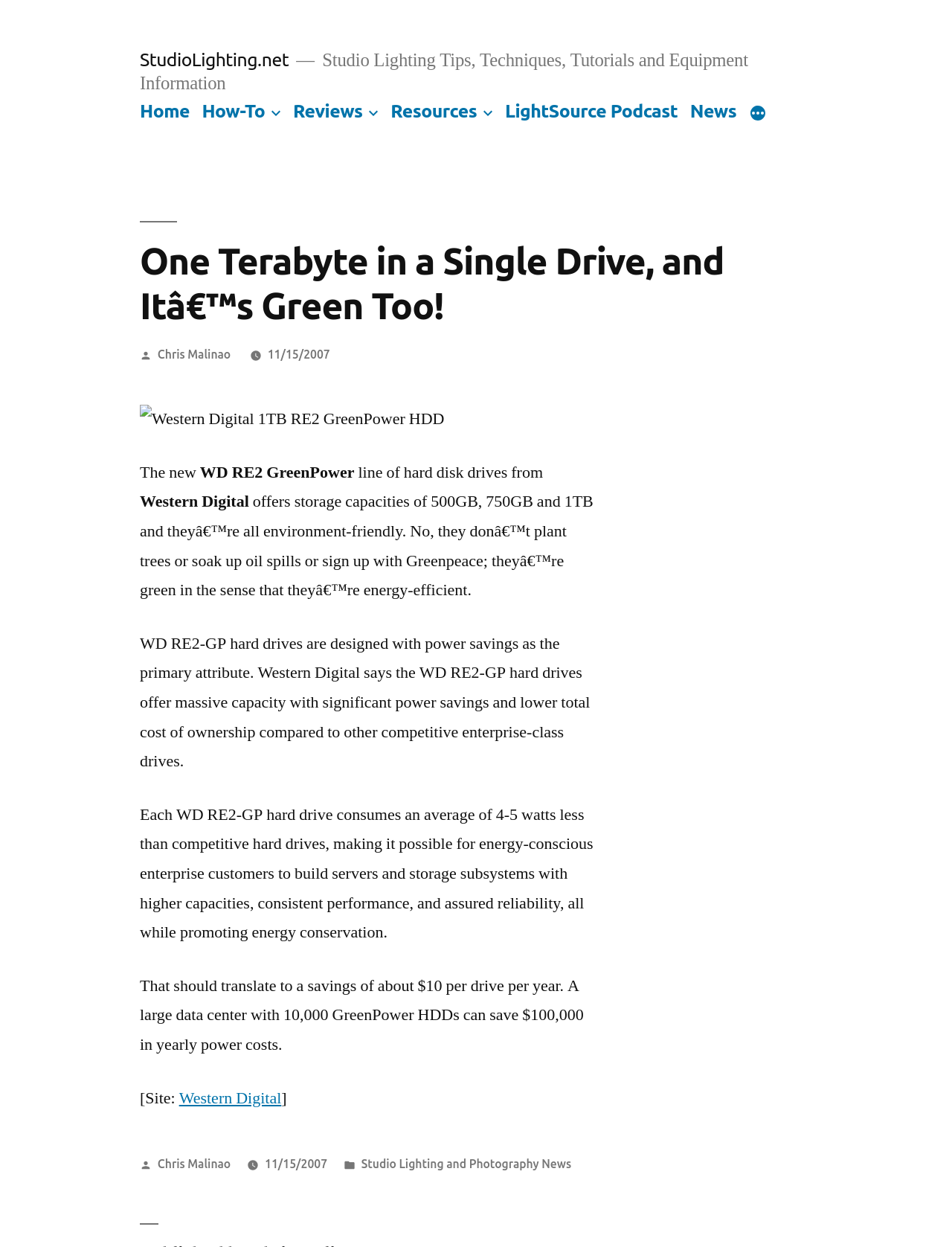Who is the author of the blog post?
Please give a detailed and elaborate answer to the question based on the image.

I found the answer by looking at the text content of the webpage, specifically the sentence 'Posted by Chris Malinao' which mentions the author's name.